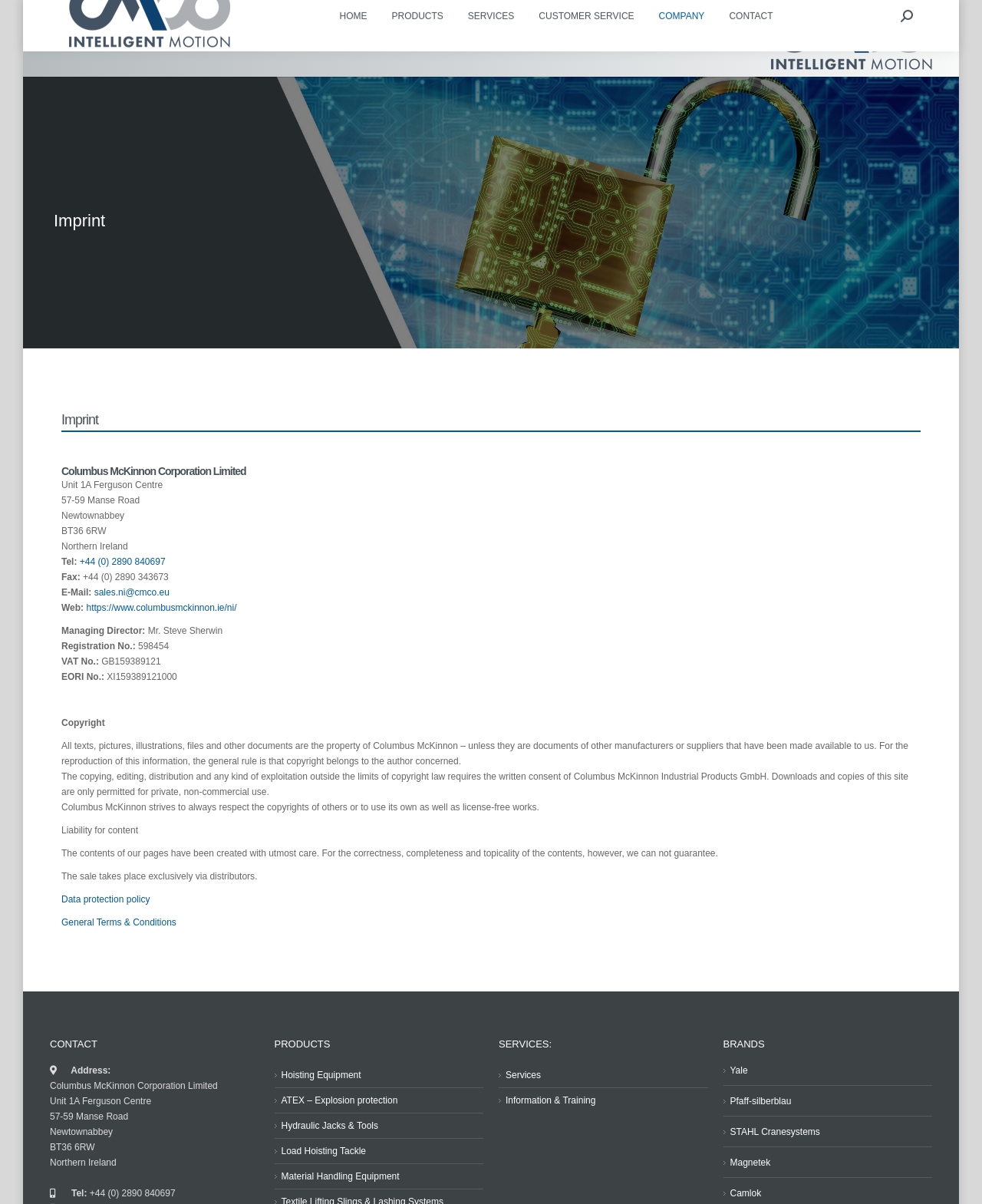What is the VAT number?
Please provide a single word or phrase as the answer based on the screenshot.

GB159389121